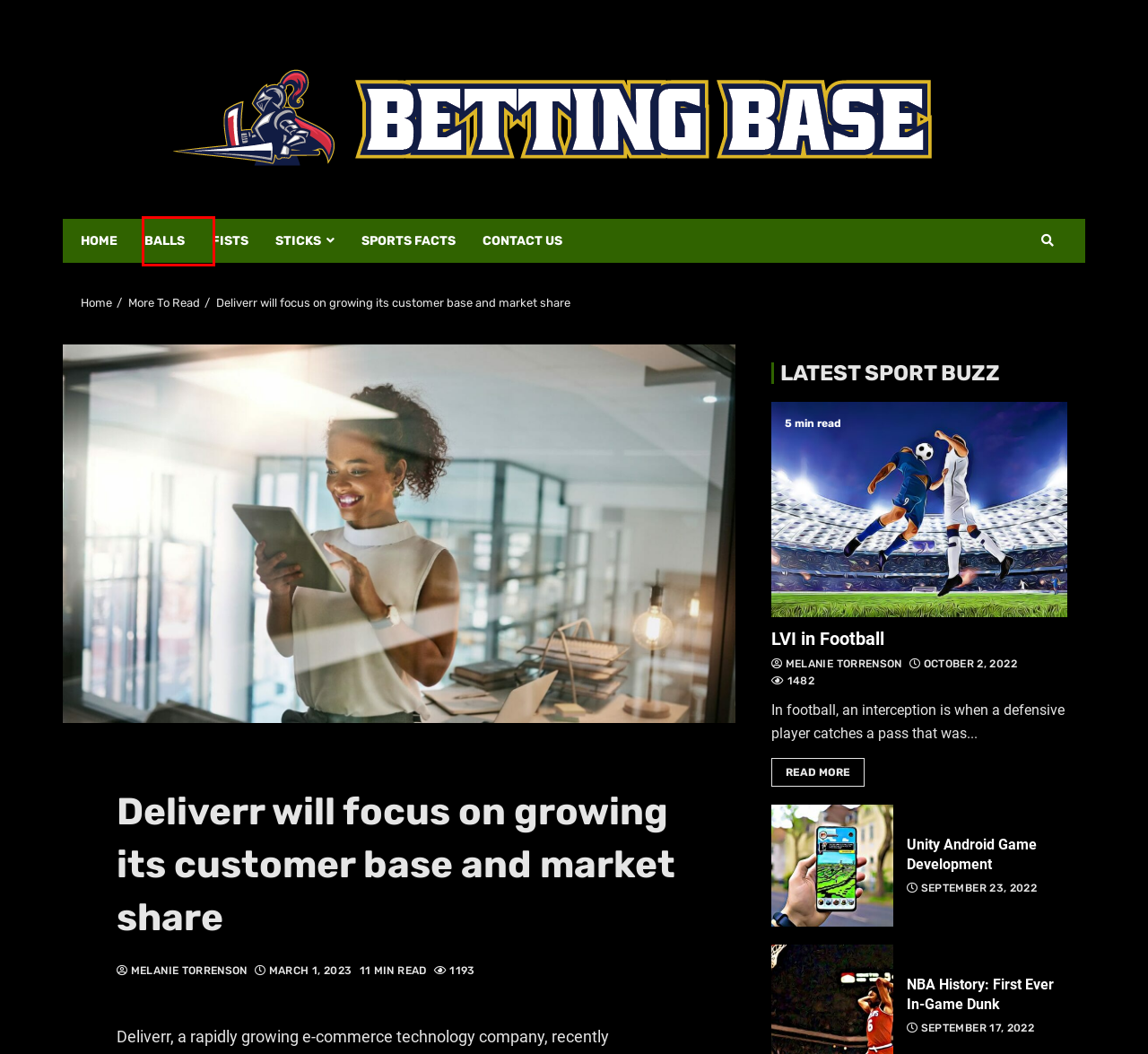Given a webpage screenshot with a red bounding box around a UI element, choose the webpage description that best matches the new webpage after clicking the element within the bounding box. Here are the candidates:
A. Contact Us - Betting Base
B. Balls - Betting Base
C. NBA History: First Ever In-Game Dunk - Betting Base
D. Melanie Torrenson - Betting Base
E. LVI in Football - Betting Base
F. Sports Facts - Betting Base
G. Unity Android Game Development - Betting Base
H. Sticks - Betting Base

B